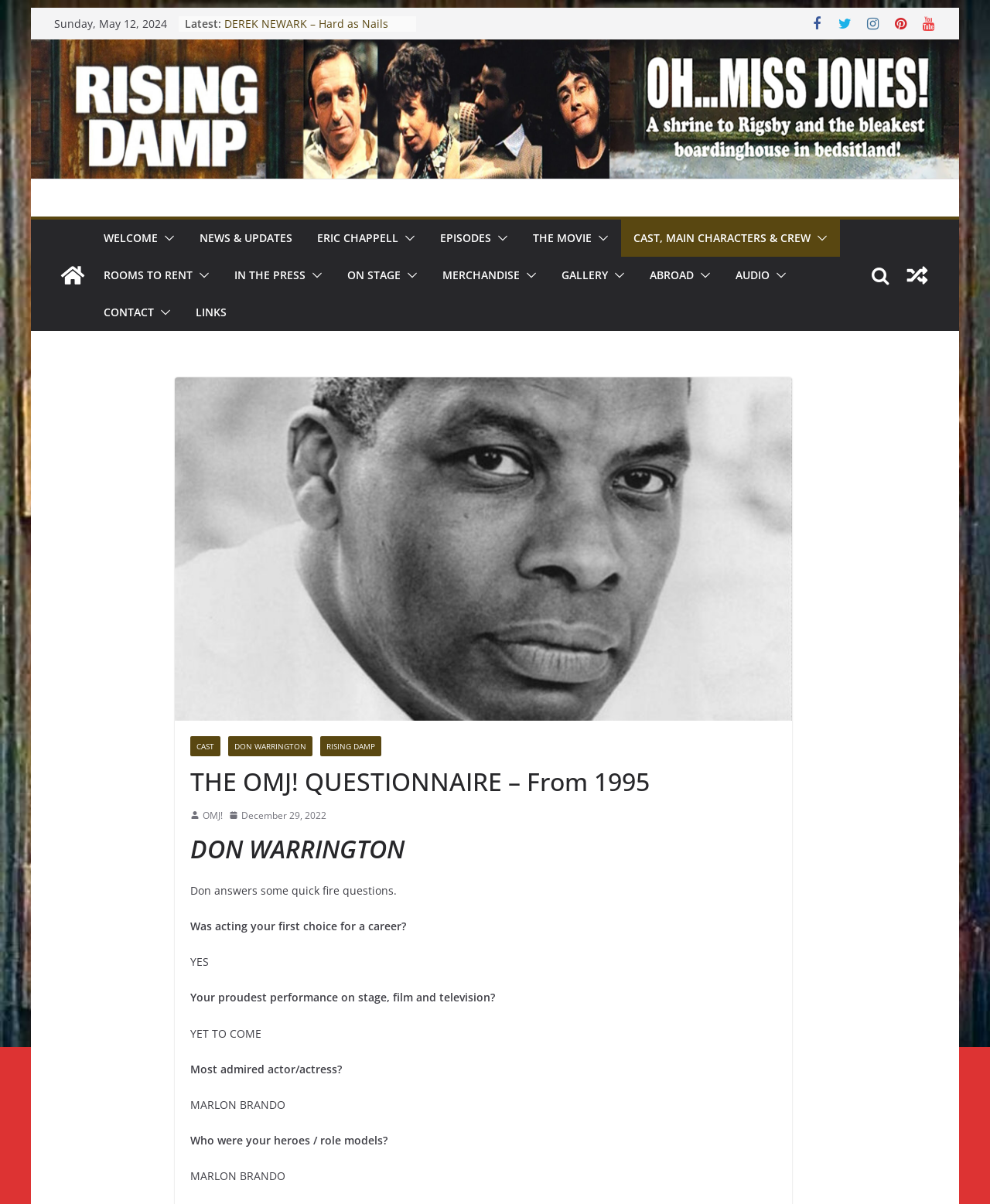What is the date displayed on the webpage?
Utilize the information in the image to give a detailed answer to the question.

The date is displayed at the top of the webpage, in the format 'Sunday, May 12, 2024', which can be found in the StaticText element with bounding box coordinates [0.055, 0.013, 0.169, 0.026].